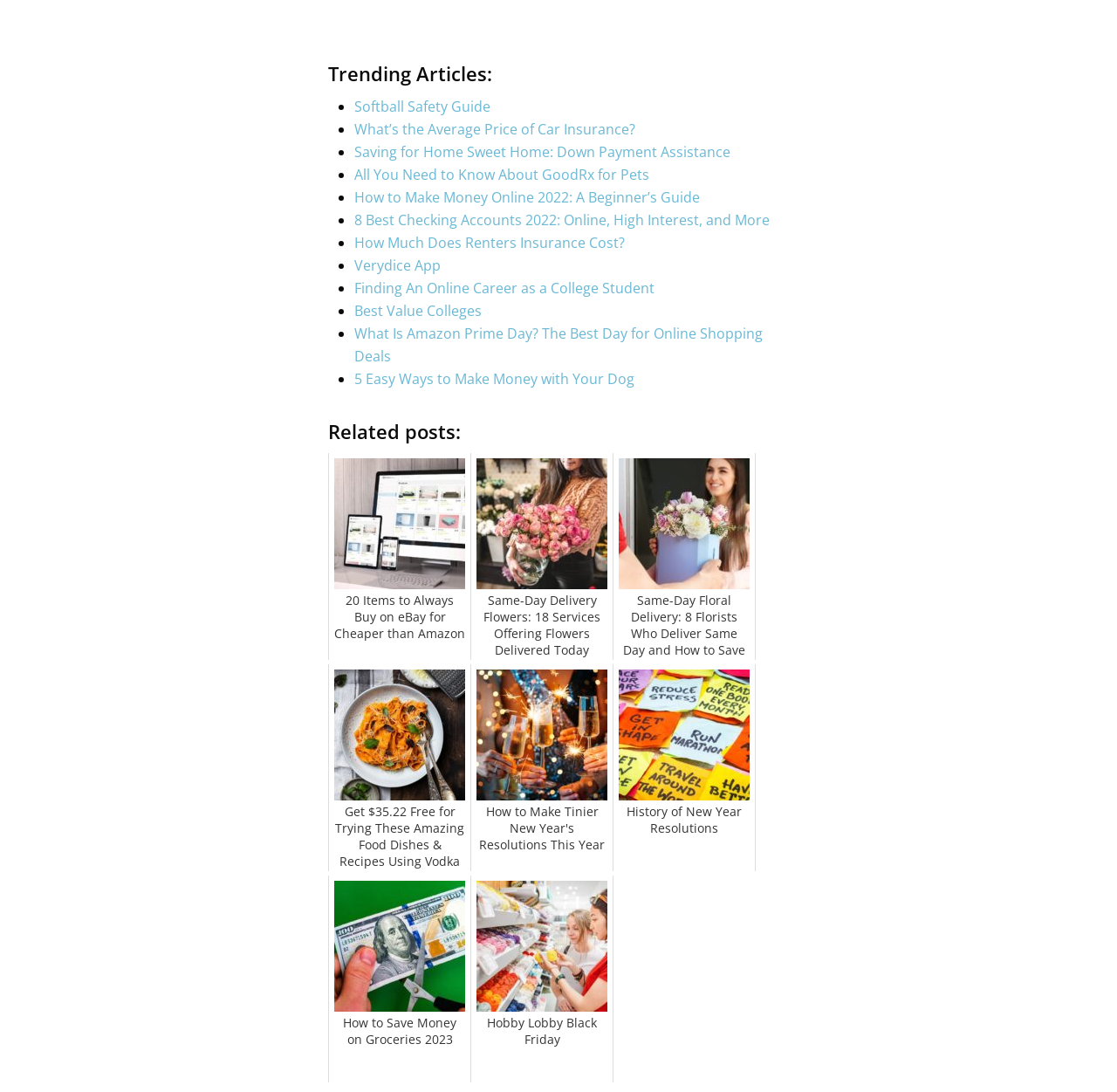Please examine the image and answer the question with a detailed explanation:
What is the topic of the article 'Saving for Home Sweet Home: Down Payment Assistance'?

Based on the title of the article 'Saving for Home Sweet Home: Down Payment Assistance', it is clear that the topic of the article is related to home buying and down payment assistance.